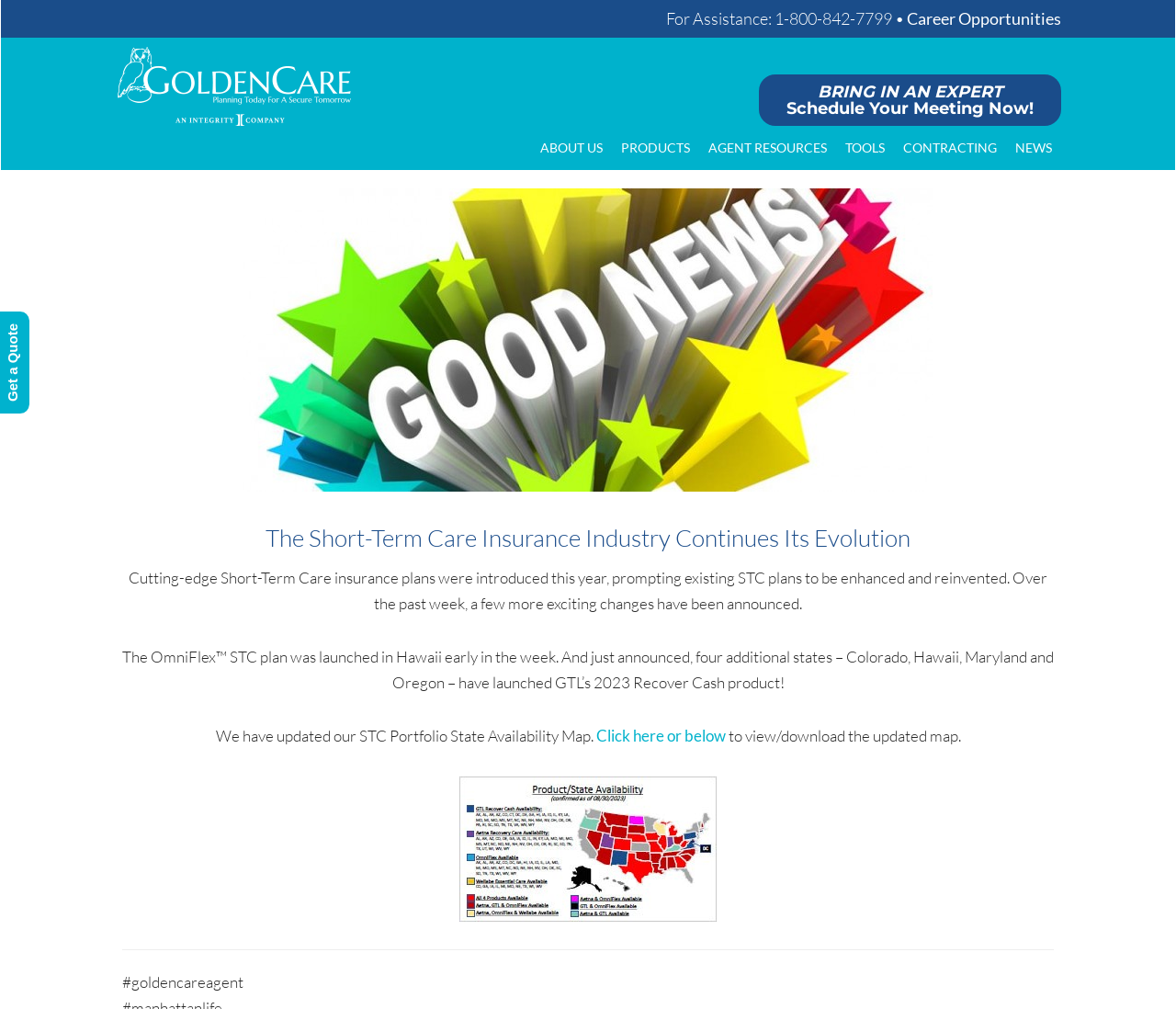Bounding box coordinates should be provided in the format (top-left x, top-left y, bottom-right x, bottom-right y) with all values between 0 and 1. Identify the bounding box for this UI element: News

[0.855, 0.125, 0.902, 0.168]